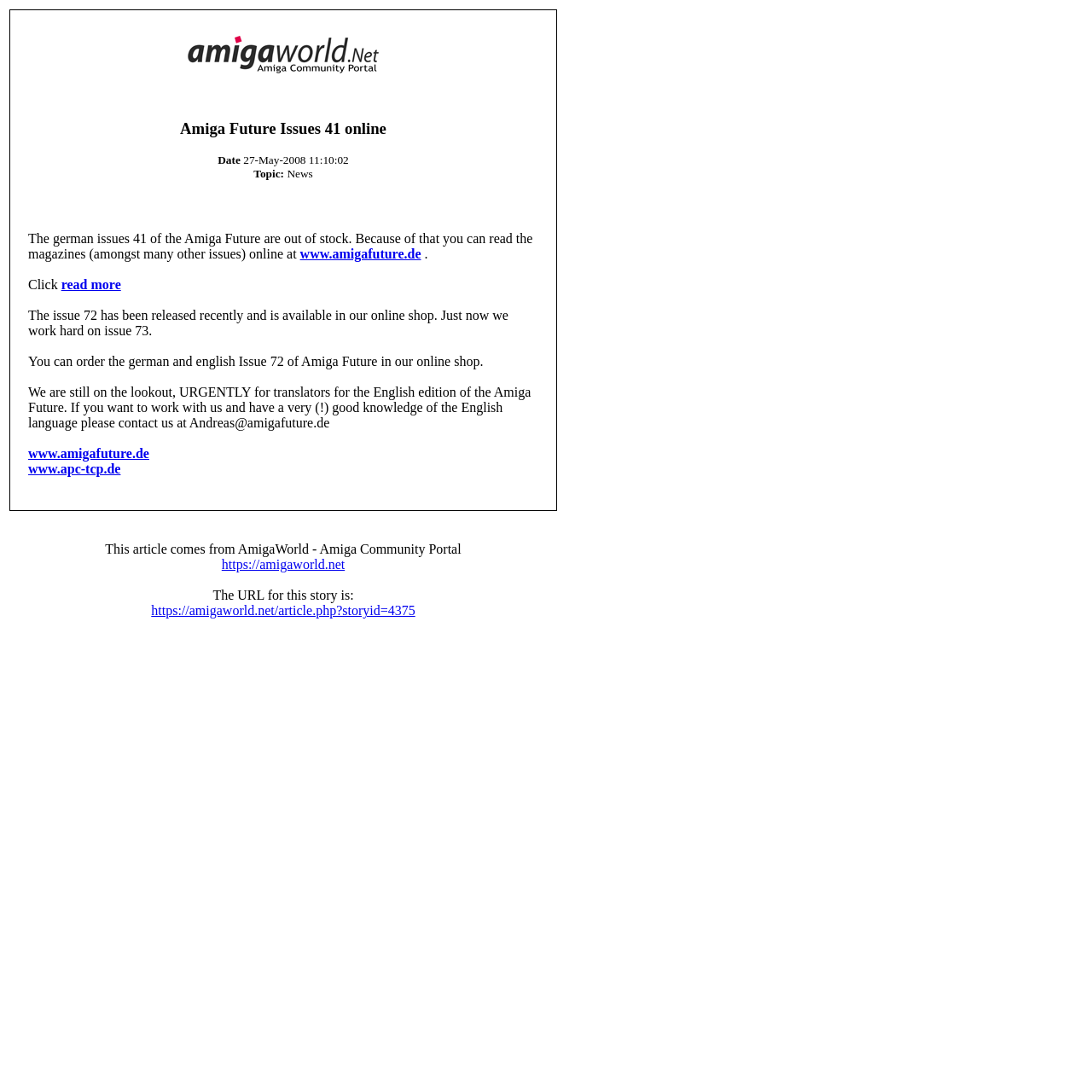Using a single word or phrase, answer the following question: 
What is the website where you can read the magazines online?

www.amigafuture.de